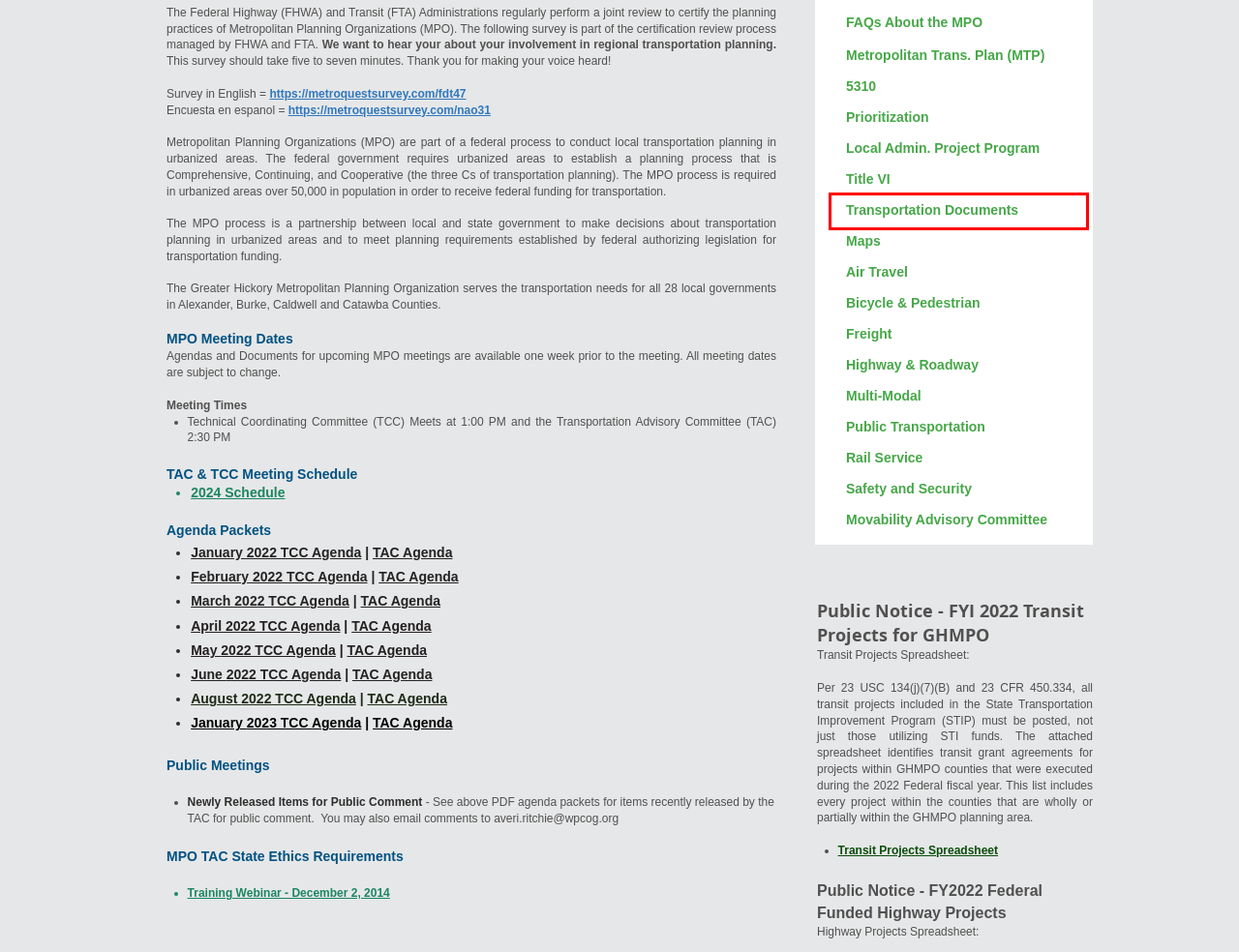Given a webpage screenshot with a UI element marked by a red bounding box, choose the description that best corresponds to the new webpage that will appear after clicking the element. The candidates are:
A. Title 6 | wpcog
B. Transportation Documents | wpcog
C. 5310 | wpcog
D. Movability Advisory Committee | wpcog
E. MetroQuest
F. Safety and Security | wpcog
G. Multi-Modal | wpcog
H. Maps | wpcog

B